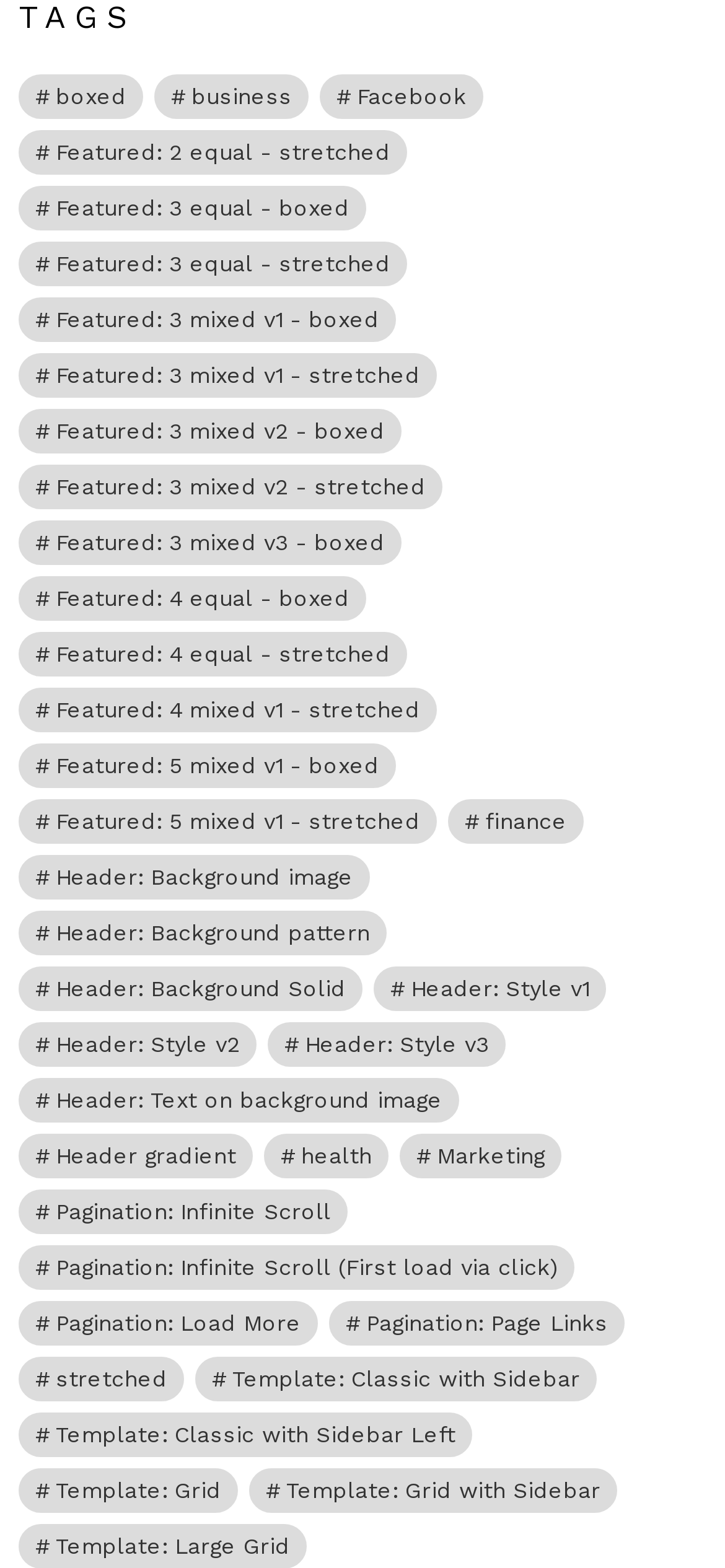Find the bounding box coordinates for the UI element whose description is: "boxed". The coordinates should be four float numbers between 0 and 1, in the format [left, top, right, bottom].

[0.026, 0.047, 0.197, 0.076]